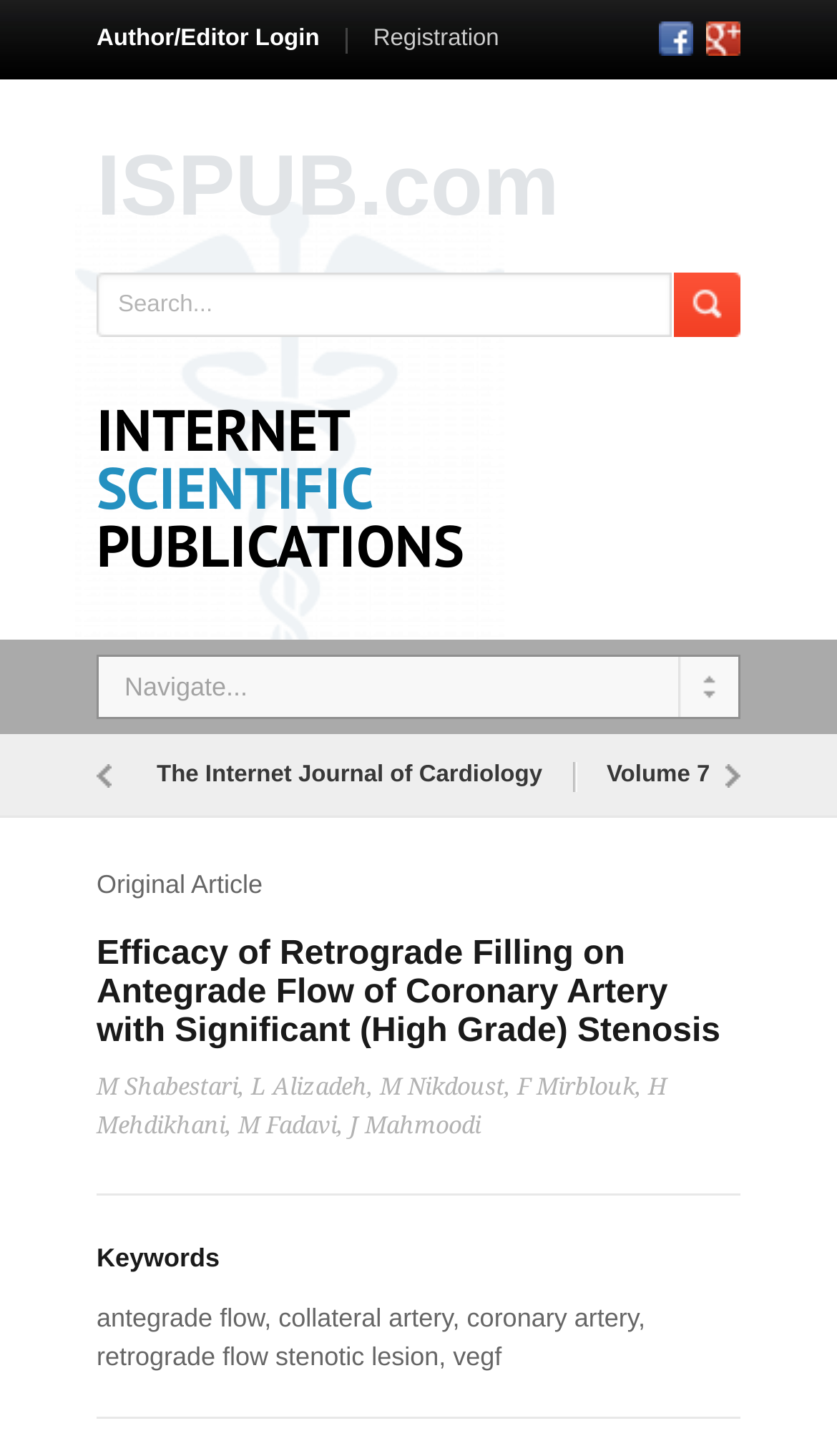Please determine the bounding box coordinates of the element to click on in order to accomplish the following task: "login as author or editor". Ensure the coordinates are four float numbers ranging from 0 to 1, i.e., [left, top, right, bottom].

[0.115, 0.018, 0.382, 0.035]